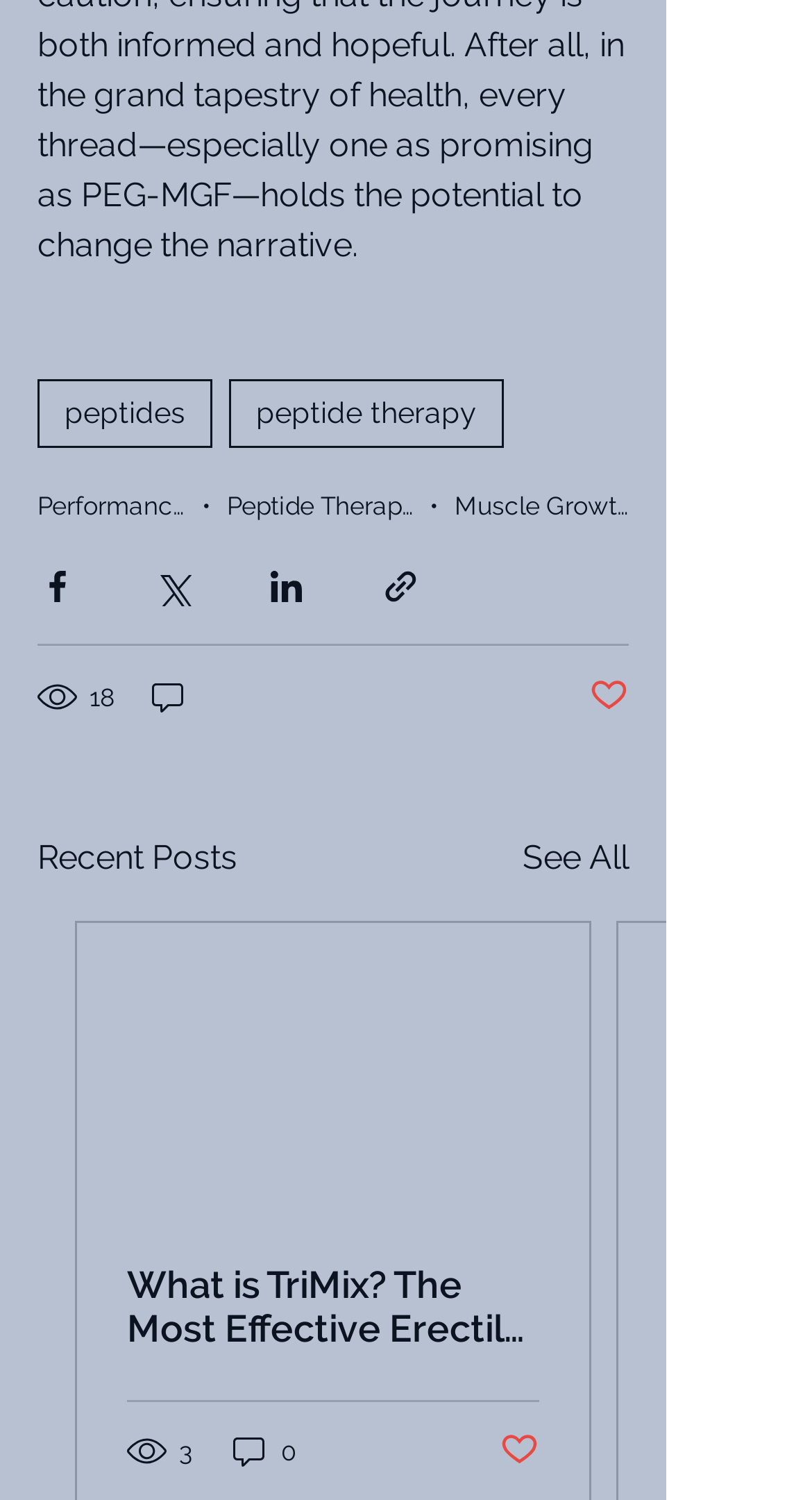Determine the bounding box coordinates for the area you should click to complete the following instruction: "Click on the 'peptides' link".

[0.046, 0.252, 0.262, 0.299]